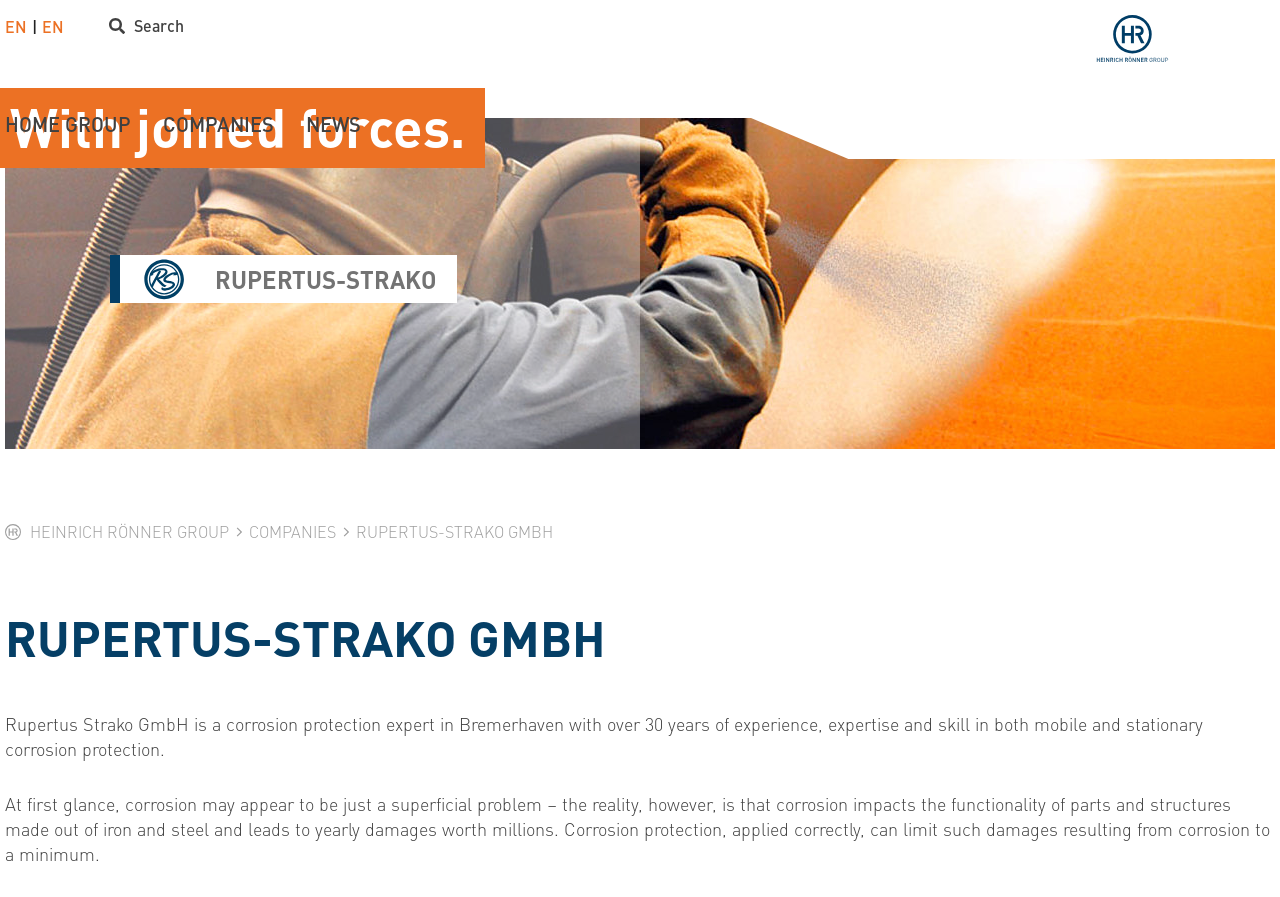Please identify the bounding box coordinates of the region to click in order to complete the task: "visit RUPERTUS-STRAKO GMBH". The coordinates must be four float numbers between 0 and 1, specified as [left, top, right, bottom].

[0.278, 0.703, 0.432, 0.73]